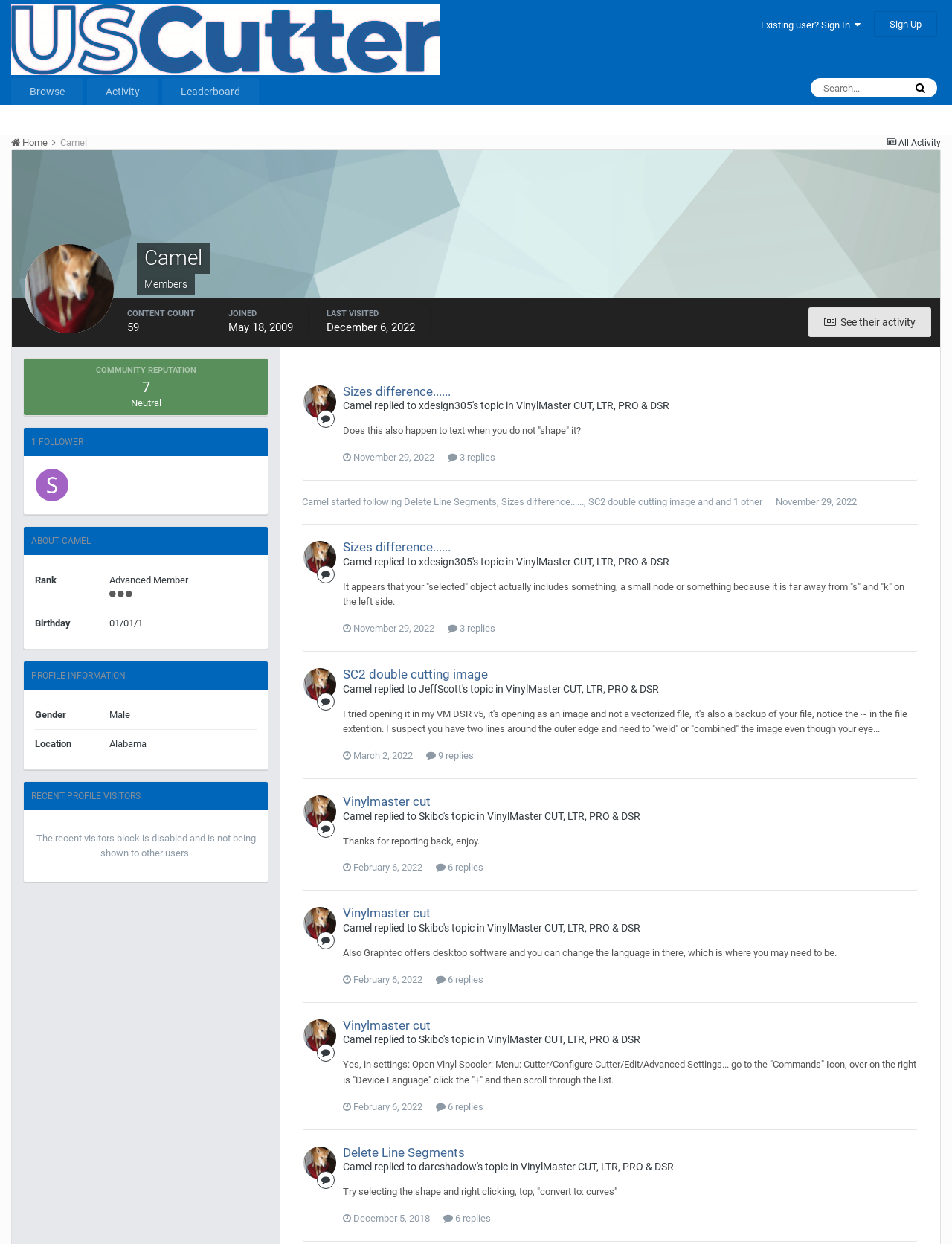Locate the bounding box coordinates of the item that should be clicked to fulfill the instruction: "Search for something".

[0.859, 0.063, 0.961, 0.08]